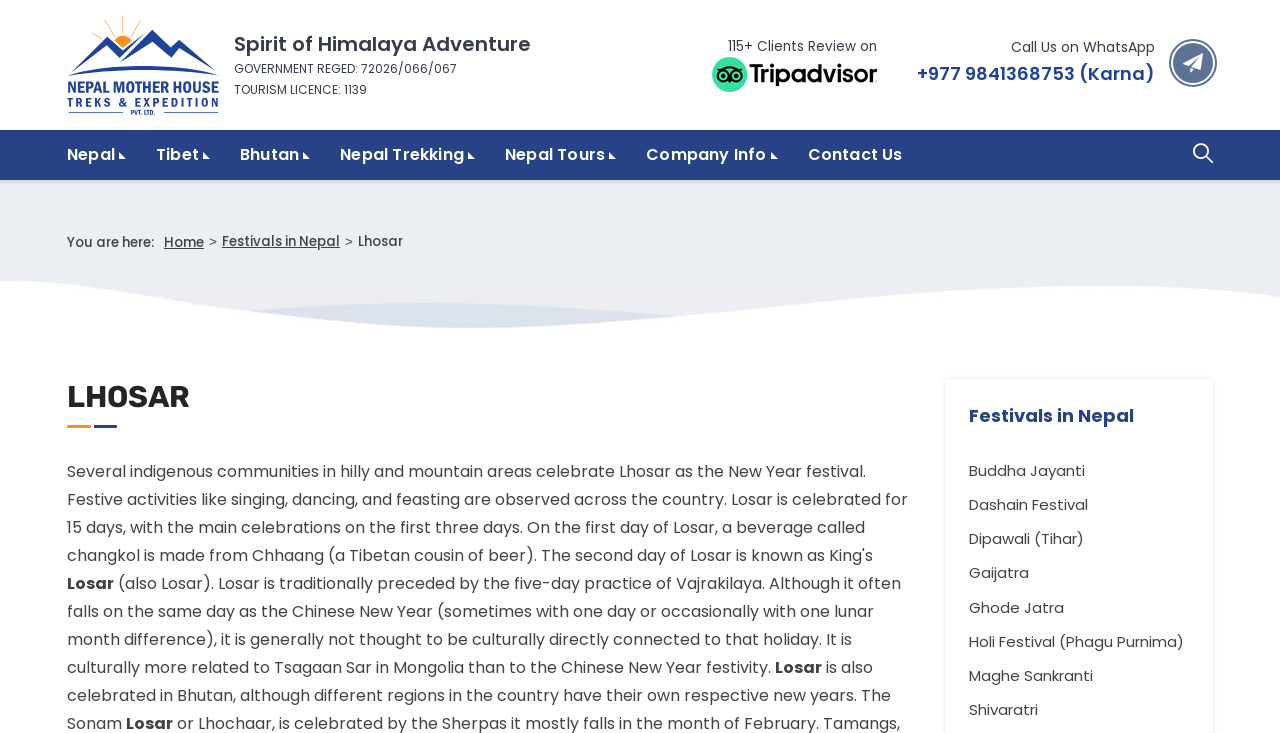Please determine the bounding box coordinates of the element to click in order to execute the following instruction: "Read about Lhosar". The coordinates should be four float numbers between 0 and 1, specified as [left, top, right, bottom].

[0.052, 0.518, 0.719, 0.585]